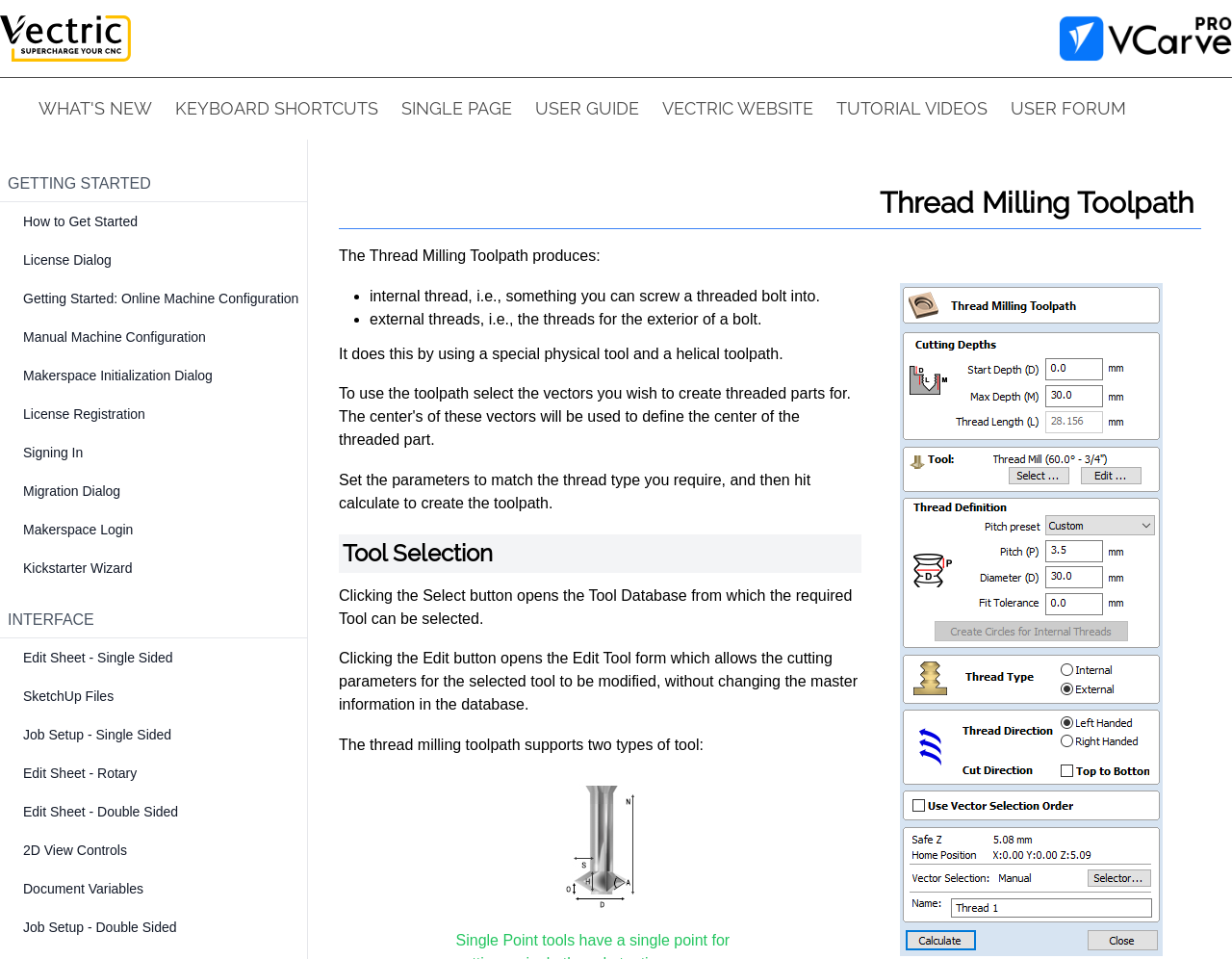Generate a comprehensive description of the webpage content.

The webpage is about Thread Milling Toolpath, with two logos, one at the top left corner and the other at the top right corner. Below the logos, there are seven links in a row, including "WHAT'S NEW", "KEYBOARD SHORTCUTS", "SINGLE PAGE", "USER GUIDE", "VECTRIC WEBSITE", "TUTORIAL VIDEOS", and "USER FORUM". 

On the left side of the page, there is a menu with 17 links, including "GETTING STARTED", "How to Get Started", "License Dialog", and others, which are related to getting started with the toolpath. 

At the center of the page, there is a heading "Thread Milling Toolpath" followed by an image. Below the image, there is a paragraph of text explaining that the Thread Milling Toolpath produces internal threads and external threads. The text is organized in a list with two bullet points. 

Further down, there is another paragraph explaining how the toolpath works, followed by a section titled "Tool Selection". This section has three paragraphs of text explaining how to select and edit tools. There is also an image at the bottom of the page.